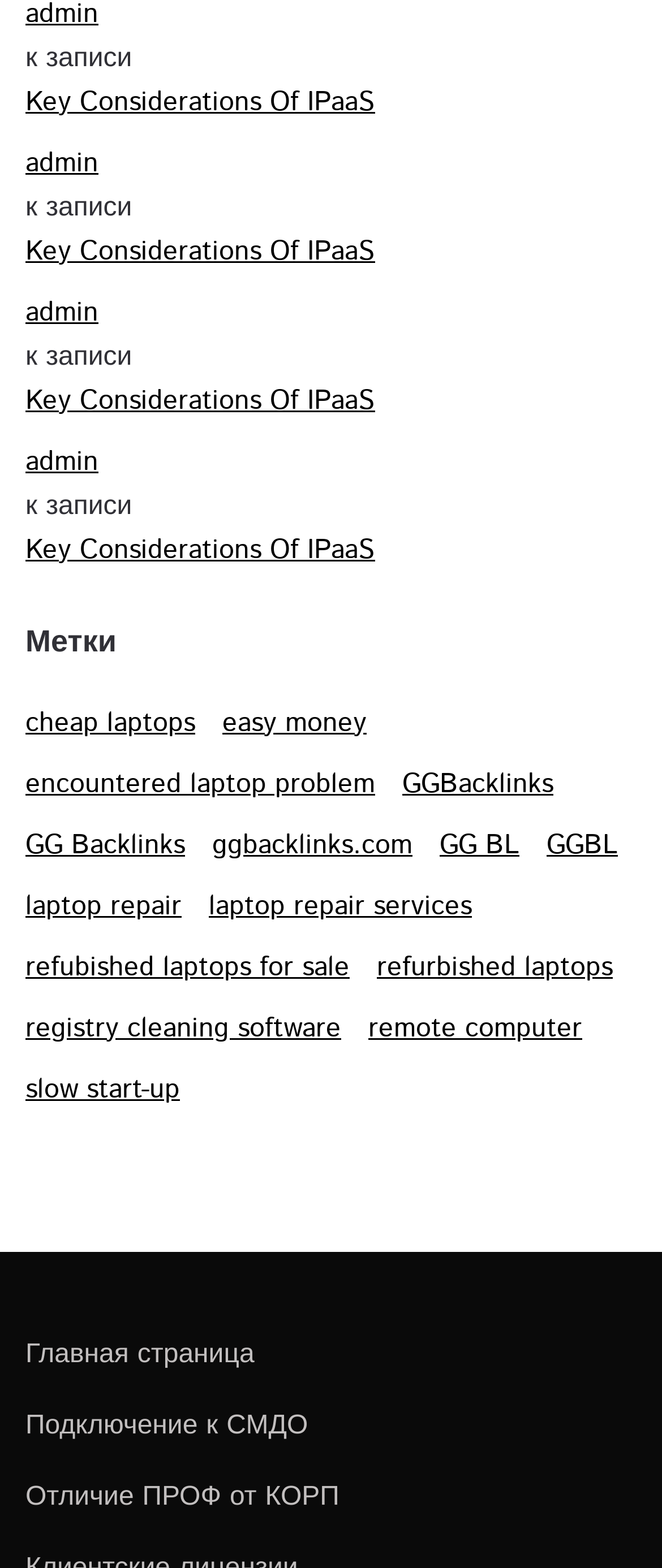Identify the bounding box coordinates of the section that should be clicked to achieve the task described: "Connect to SMDO".

[0.038, 0.896, 0.465, 0.921]